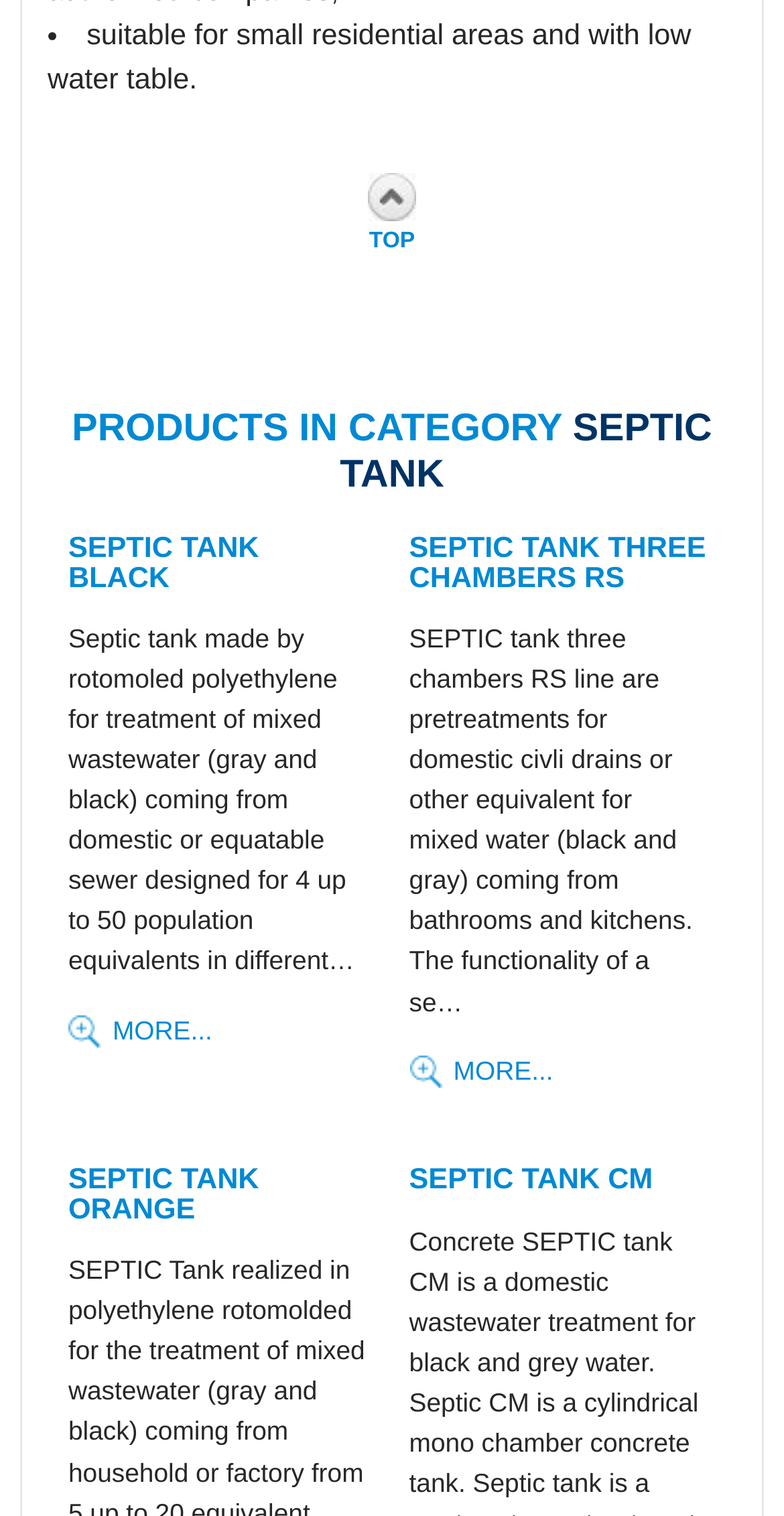How many septic tank products are listed?
Answer the question in a detailed and comprehensive manner.

I counted the number of headings that start with 'SEPTIC TANK' and found four products: SEPTIC TANK BLACK, SEPTIC TANK THREE CHAMBERS RS, SEPTIC TANK ORANGE, and SEPTIC TANK CM.